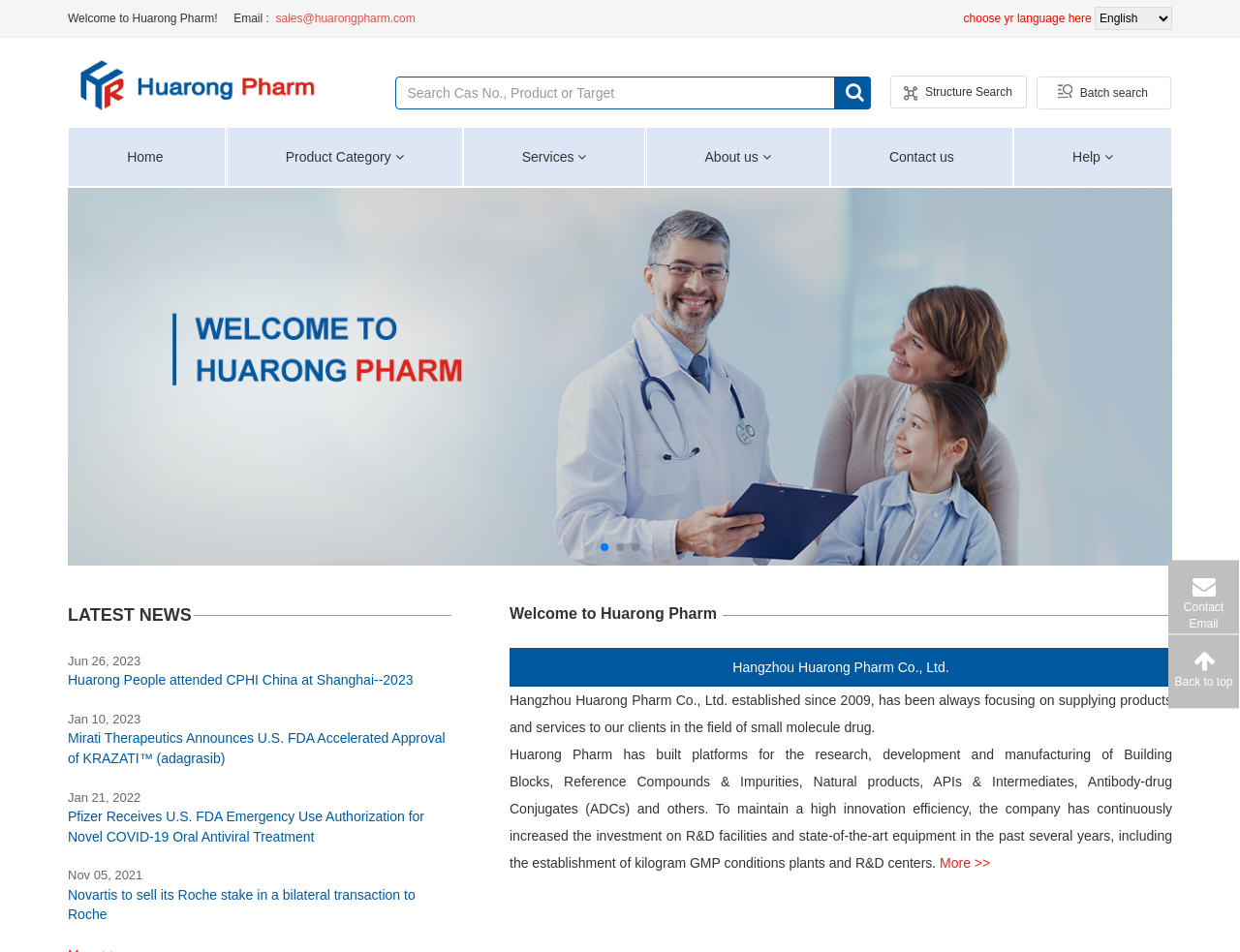Can you find the bounding box coordinates of the area I should click to execute the following instruction: "Choose a language"?

[0.883, 0.007, 0.945, 0.032]